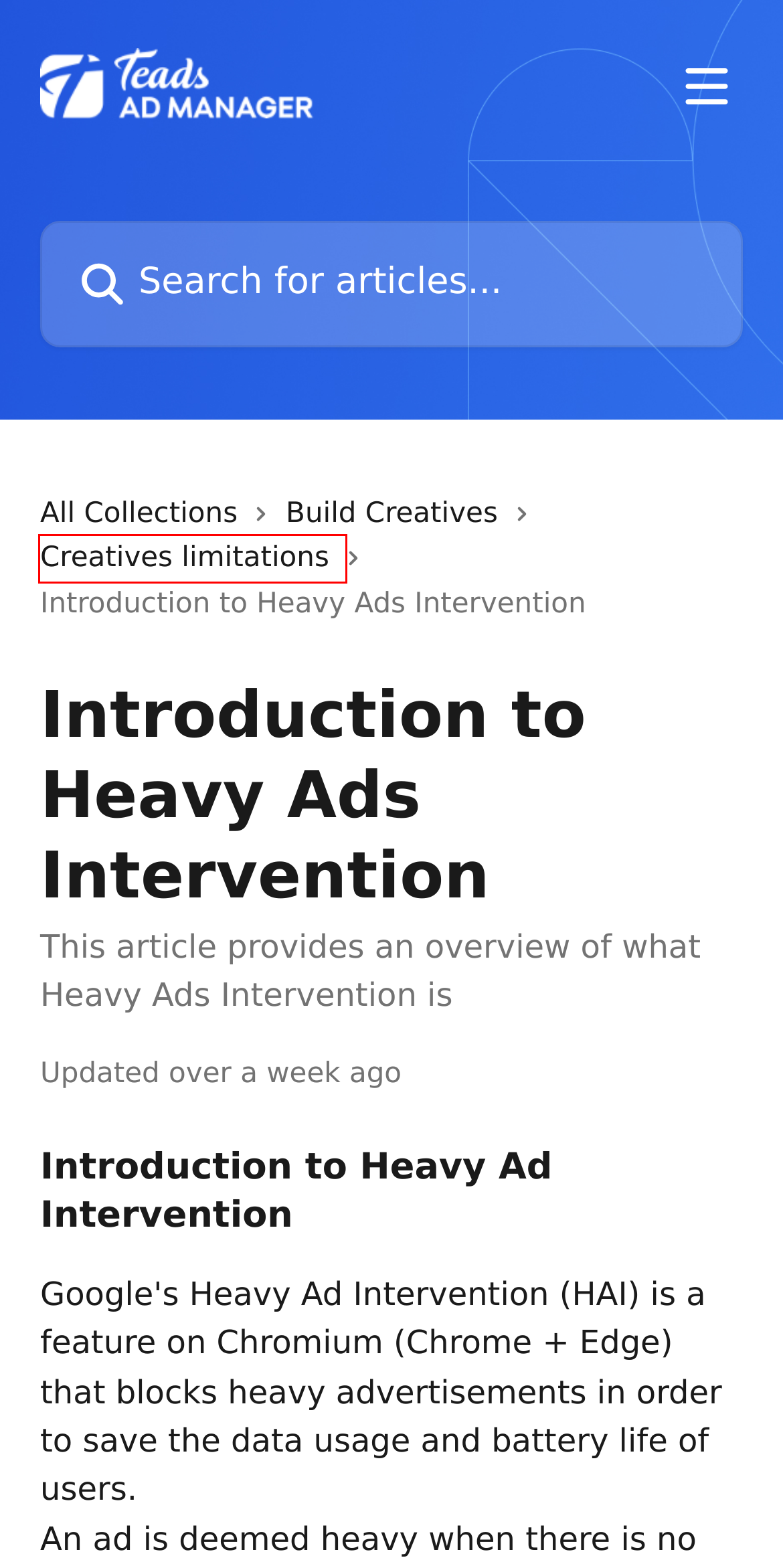Review the screenshot of a webpage that includes a red bounding box. Choose the webpage description that best matches the new webpage displayed after clicking the element within the bounding box. Here are the candidates:
A. Build Creatives | Teads Ad Manager Help Center
B. Troubleshoot Middle and Lower Funnel Campaigns | Teads Ad Manager Help Center
C. Reporting Glossary | Teads Ad Manager Help Center
D. Creatives limitations | Teads Ad Manager Help Center
E. Creatives specifications & guidelines | Teads Ad Manager Help Center
F. Teads Ad Manager
G. Best practices for Branding Campaign | Teads Ad Manager Help Center
H. Heavy Ads Intervention Troubleshooting & FAQ | Teads Ad Manager Help Center

D